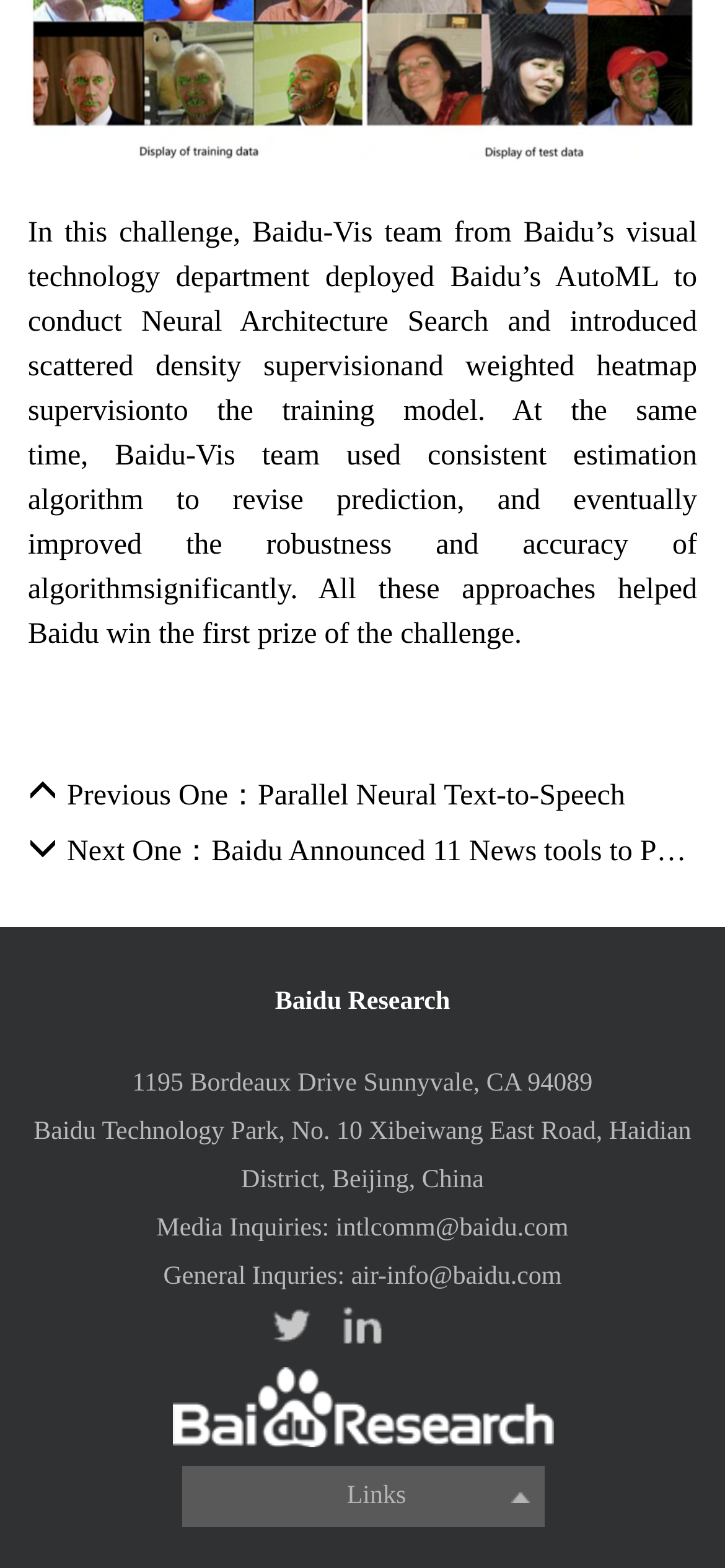What is the address of Baidu Research in the US?
Please provide a single word or phrase as your answer based on the screenshot.

1195 Bordeaux Drive Sunnyvale, CA 94089